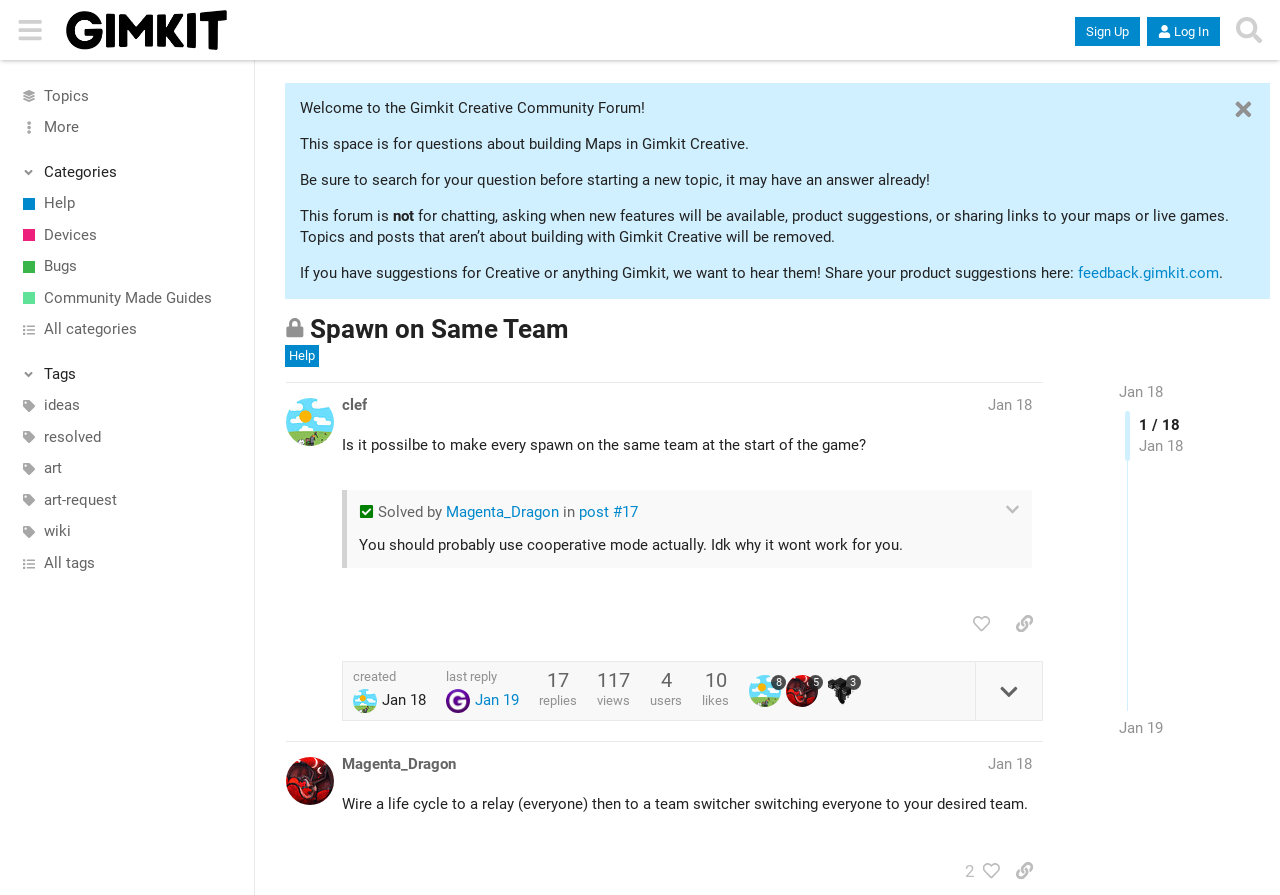Provide the bounding box coordinates for the specified HTML element described in this description: "Jan 18". The coordinates should be four float numbers ranging from 0 to 1, in the format [left, top, right, bottom].

[0.772, 0.443, 0.806, 0.463]